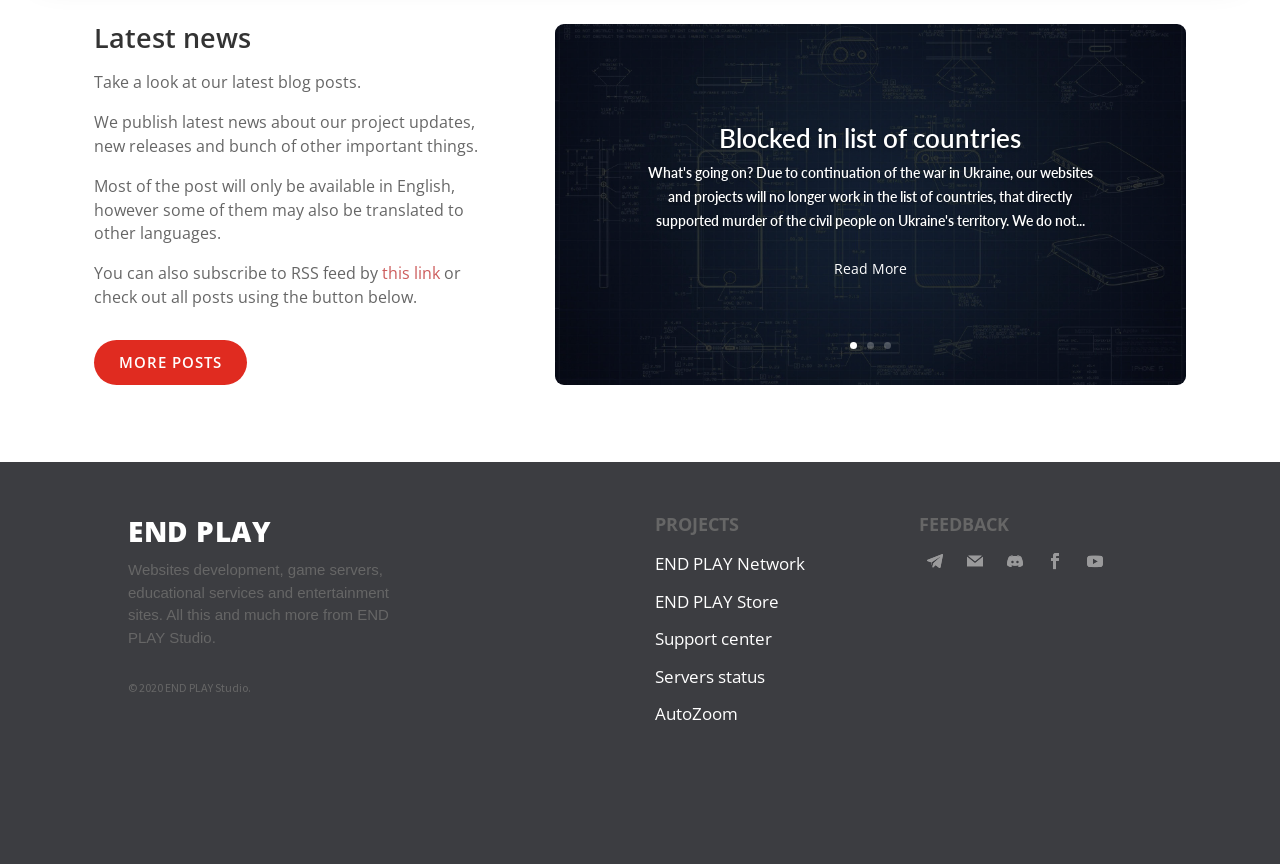With reference to the image, please provide a detailed answer to the following question: What is the purpose of the 'Blocked in list of countries' section?

The 'Blocked in list of countries' section contains a link 'Read More' which suggests that this section is intended to provide more information about the topic, although the exact purpose is not explicitly stated.